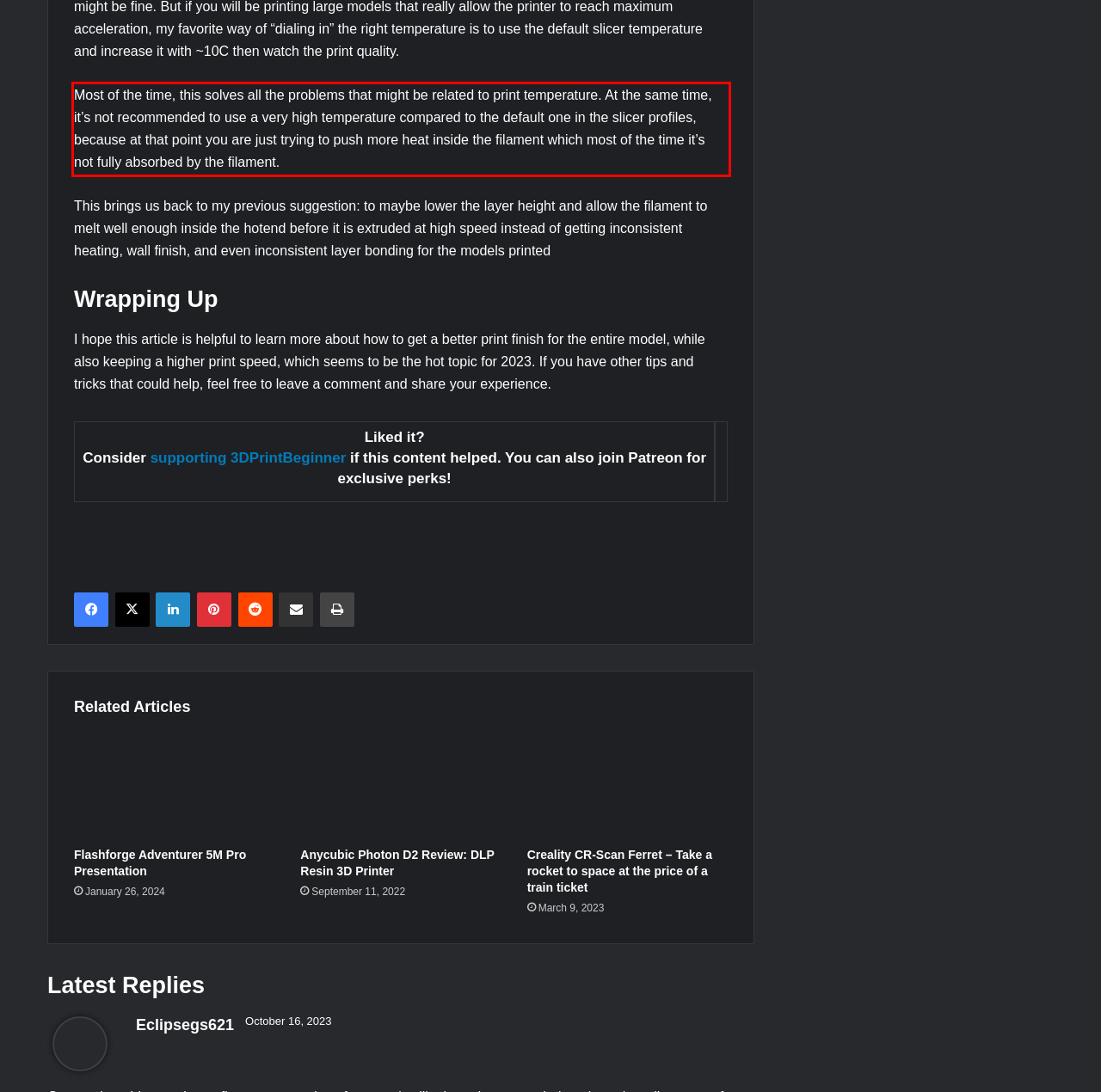Please identify and extract the text content from the UI element encased in a red bounding box on the provided webpage screenshot.

Most of the time, this solves all the problems that might be related to print temperature. At the same time, it’s not recommended to use a very high temperature compared to the default one in the slicer profiles, because at that point you are just trying to push more heat inside the filament which most of the time it’s not fully absorbed by the filament.